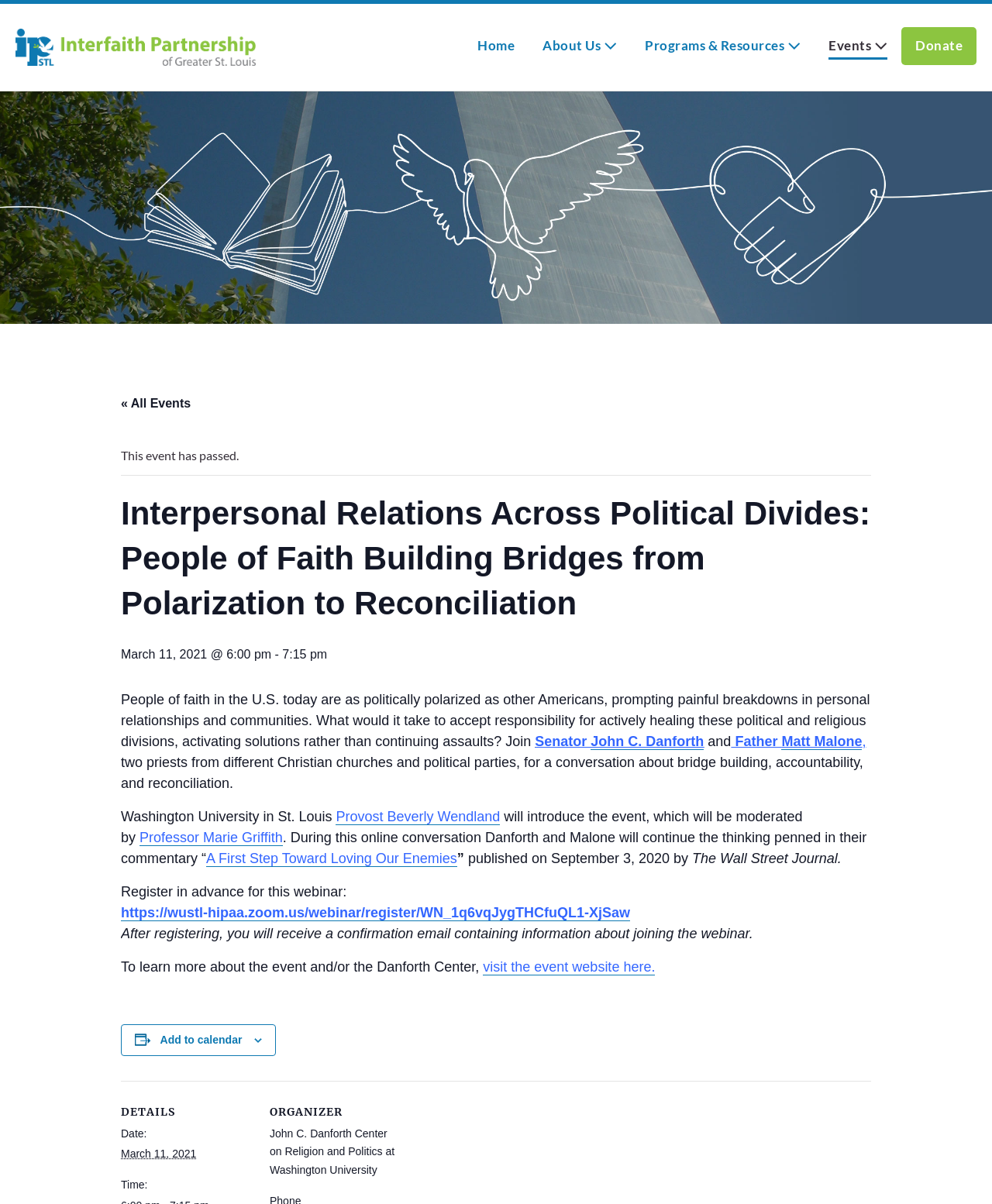Please provide the bounding box coordinates for the element that needs to be clicked to perform the following instruction: "Add to calendar". The coordinates should be given as four float numbers between 0 and 1, i.e., [left, top, right, bottom].

[0.161, 0.858, 0.244, 0.869]